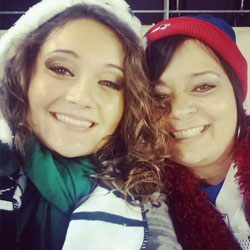Give an in-depth summary of the scene depicted in the image.

In this heartwarming image, a mother and daughter share a joyful moment as they pose for a selfie, both smiling brightly. The daughter, with curly hair, is dressed in a cozy white hoodie and a green scarf, while the mother sports a festive red beanie and a vibrant red scarf, indicating they are enjoying a chilly outdoor event, likely a sports game. Their matching enthusiasm and warmth create a sense of connection, perfectly reflecting the theme of the article "Like Mother, Like Daughter," which explores the inevitable ways children reflect their parents. This caption highlights the blend of familial bond and shared experiences they cherish together, embodying the essence of the narrative’s exploration of generational similarities and relationships.